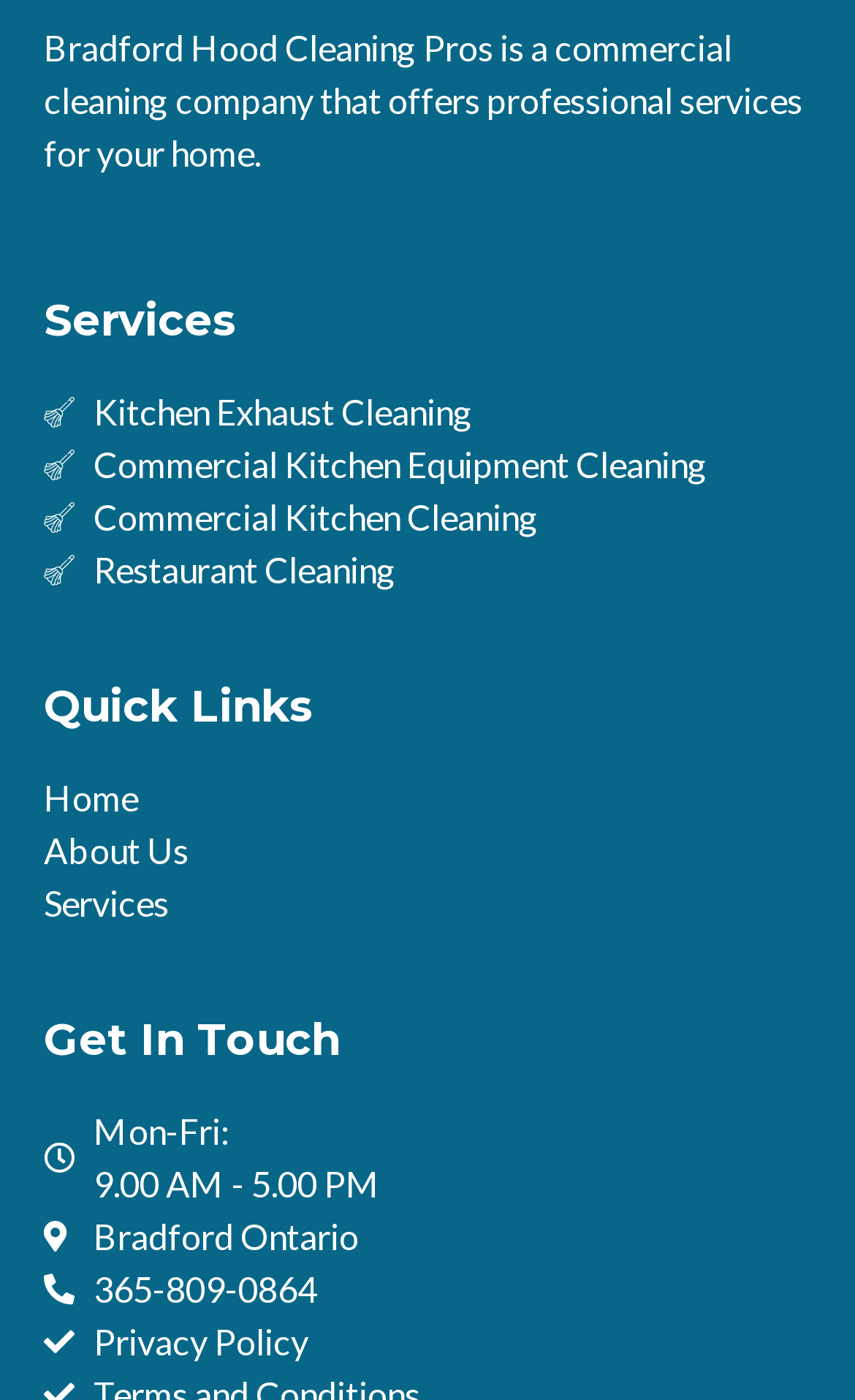Identify the bounding box coordinates of the region that needs to be clicked to carry out this instruction: "Visit GeneratePress website". Provide these coordinates as four float numbers ranging from 0 to 1, i.e., [left, top, right, bottom].

None